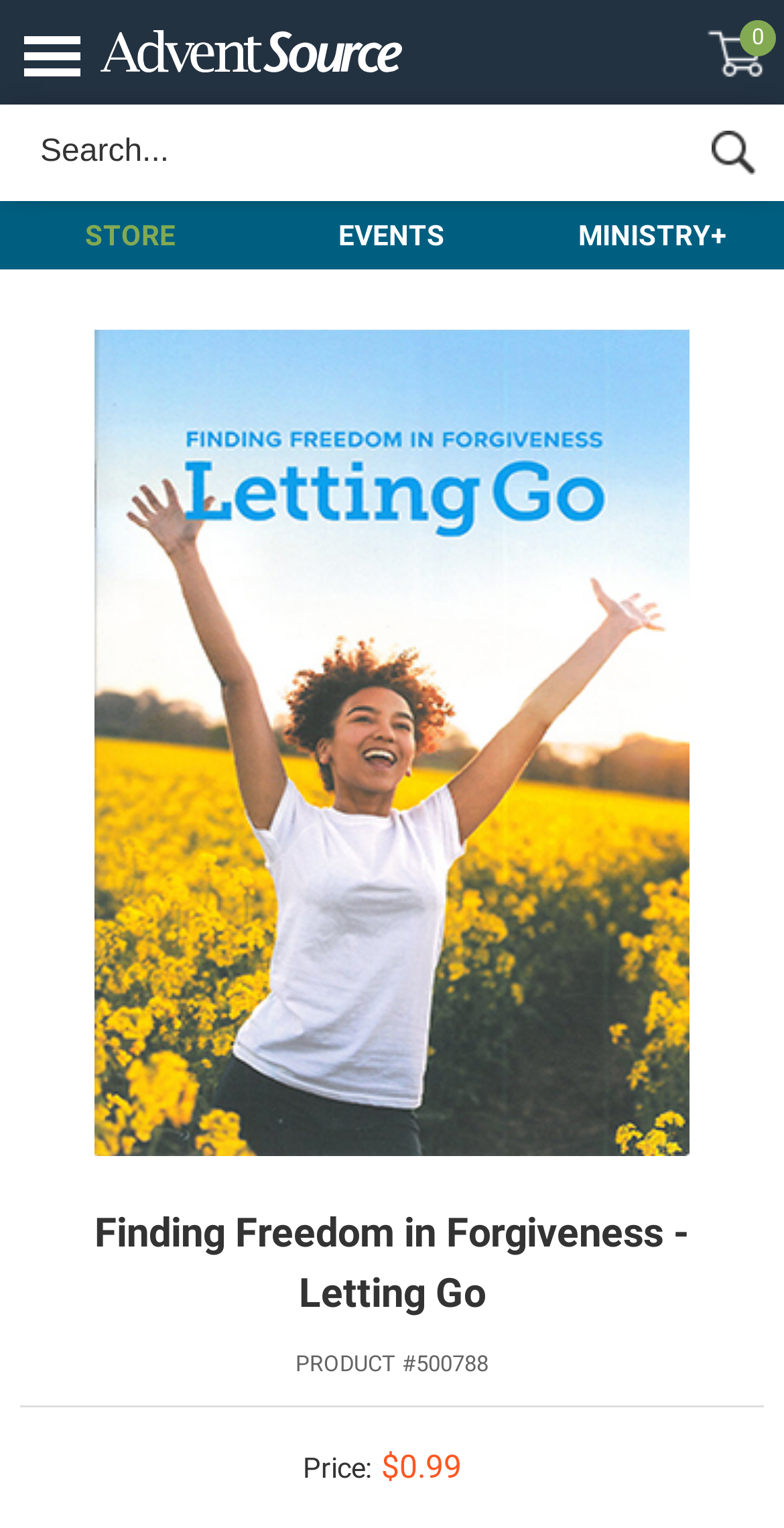Can you give a comprehensive explanation to the question given the content of the image?
What is the product number?

I found the product number by looking at the heading element with the text 'PRODUCT #500788' which is located below the product name.